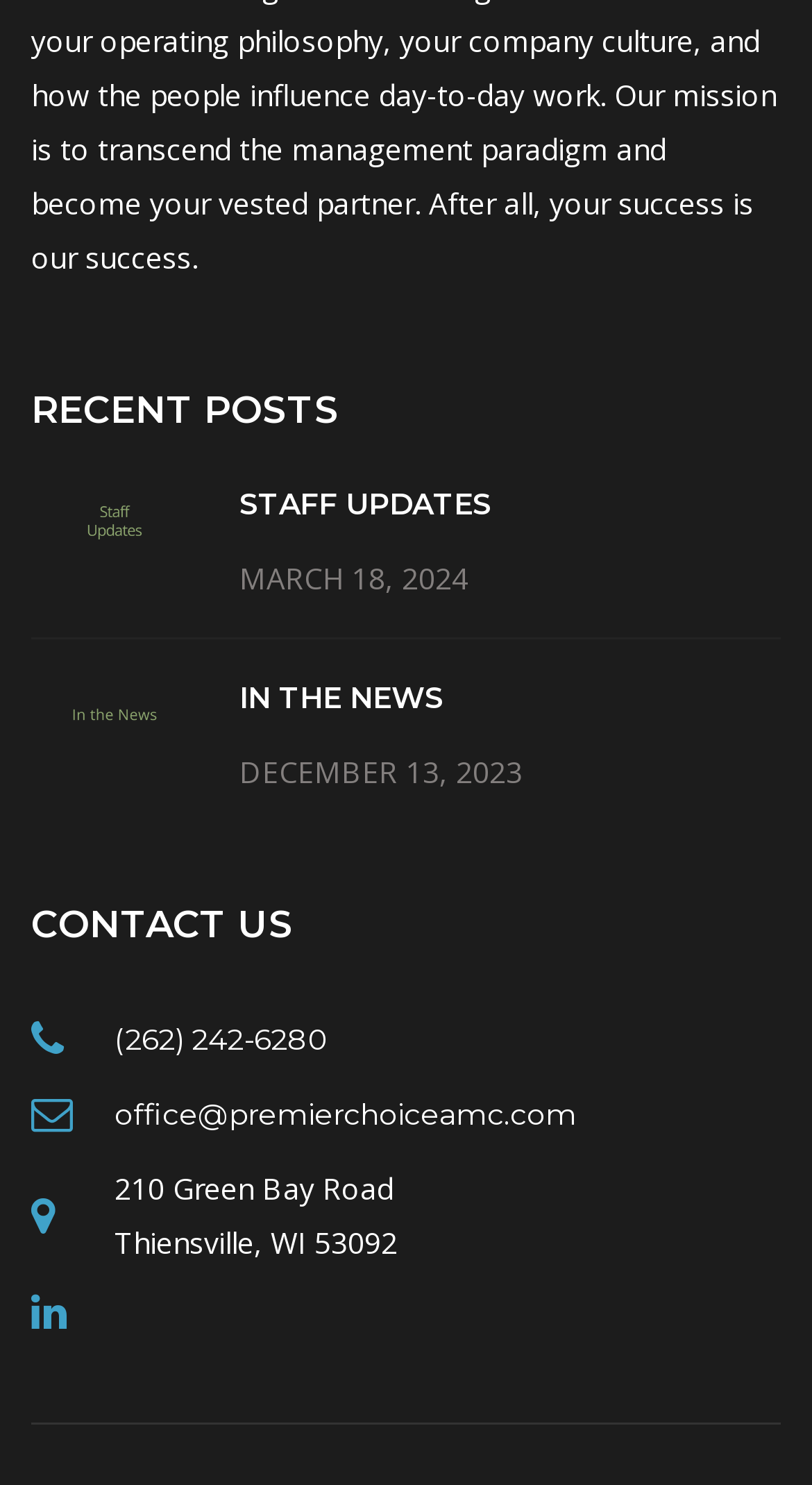How many contact methods are provided?
Using the information from the image, give a concise answer in one word or a short phrase.

3